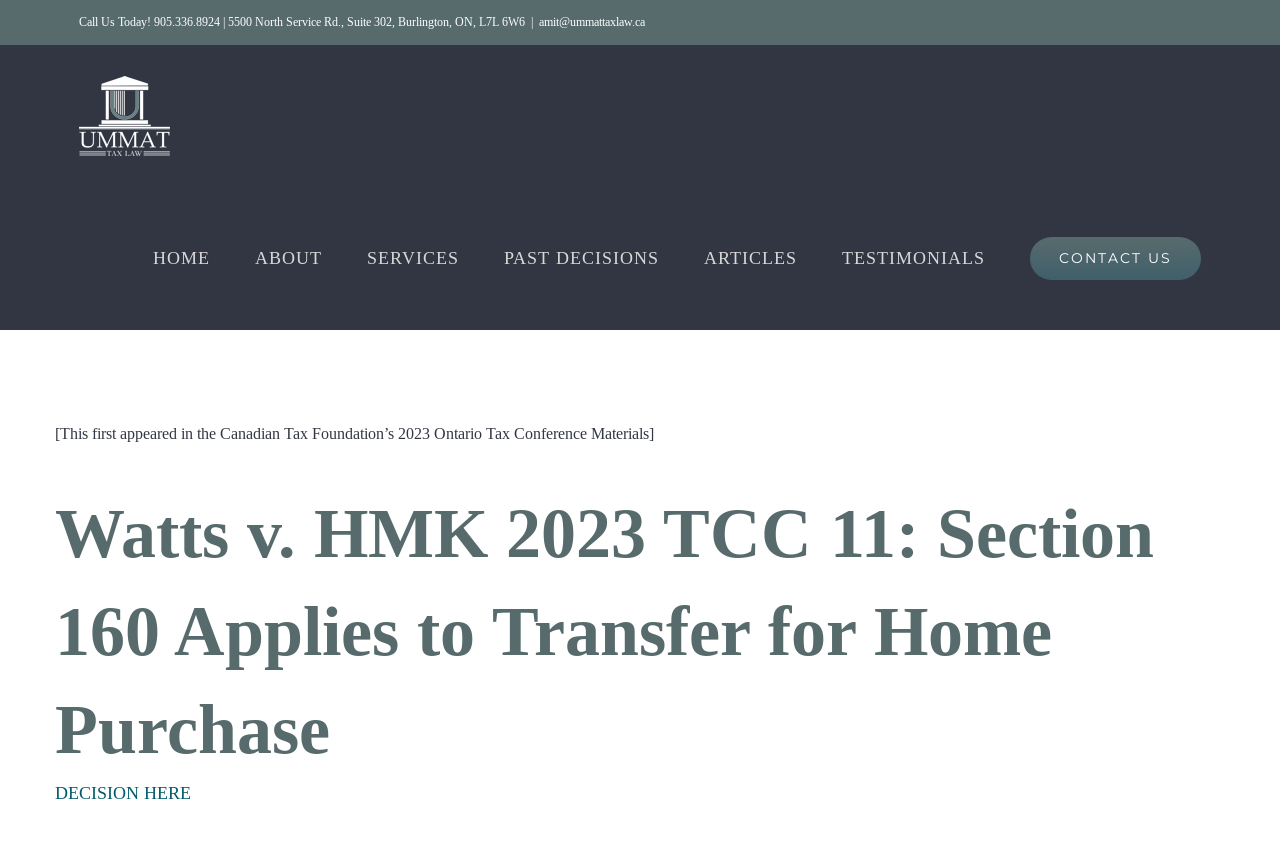Extract the bounding box coordinates of the UI element described by: "magista obra pas cher". The coordinates should include four float numbers ranging from 0 to 1, e.g., [left, top, right, bottom].

None